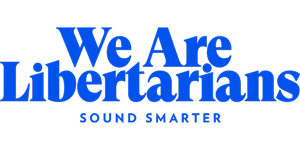Please provide a comprehensive answer to the question below using the information from the image: What is the purpose of the tagline?

The tagline 'SOUND SMARTER' implies that the podcast network aims to educate and inform its listeners, providing them with knowledge and insights to enhance their understanding of libertarian principles and issues.